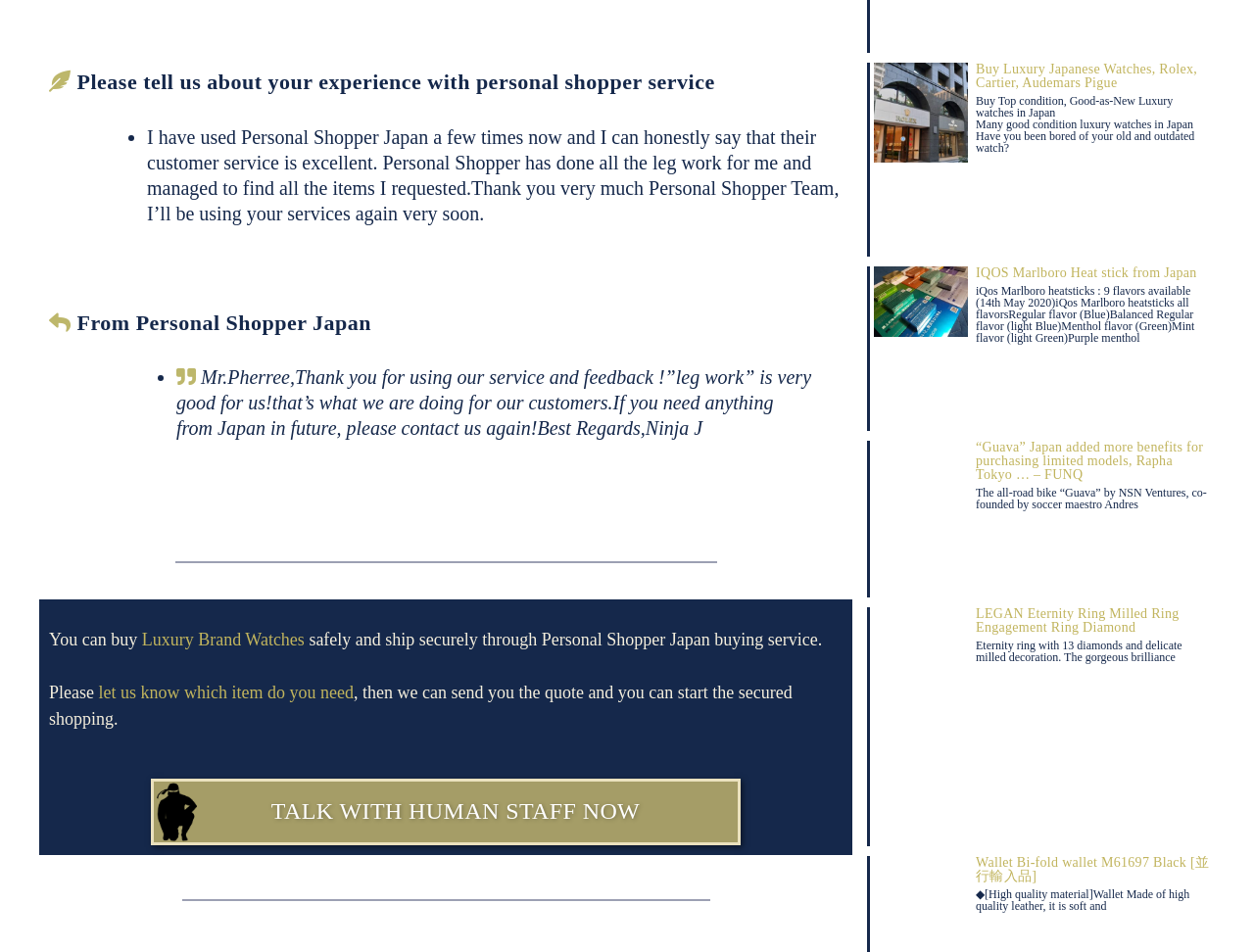Pinpoint the bounding box coordinates of the area that must be clicked to complete this instruction: "Click on 'Luxury Brand Watches'".

[0.113, 0.662, 0.243, 0.683]